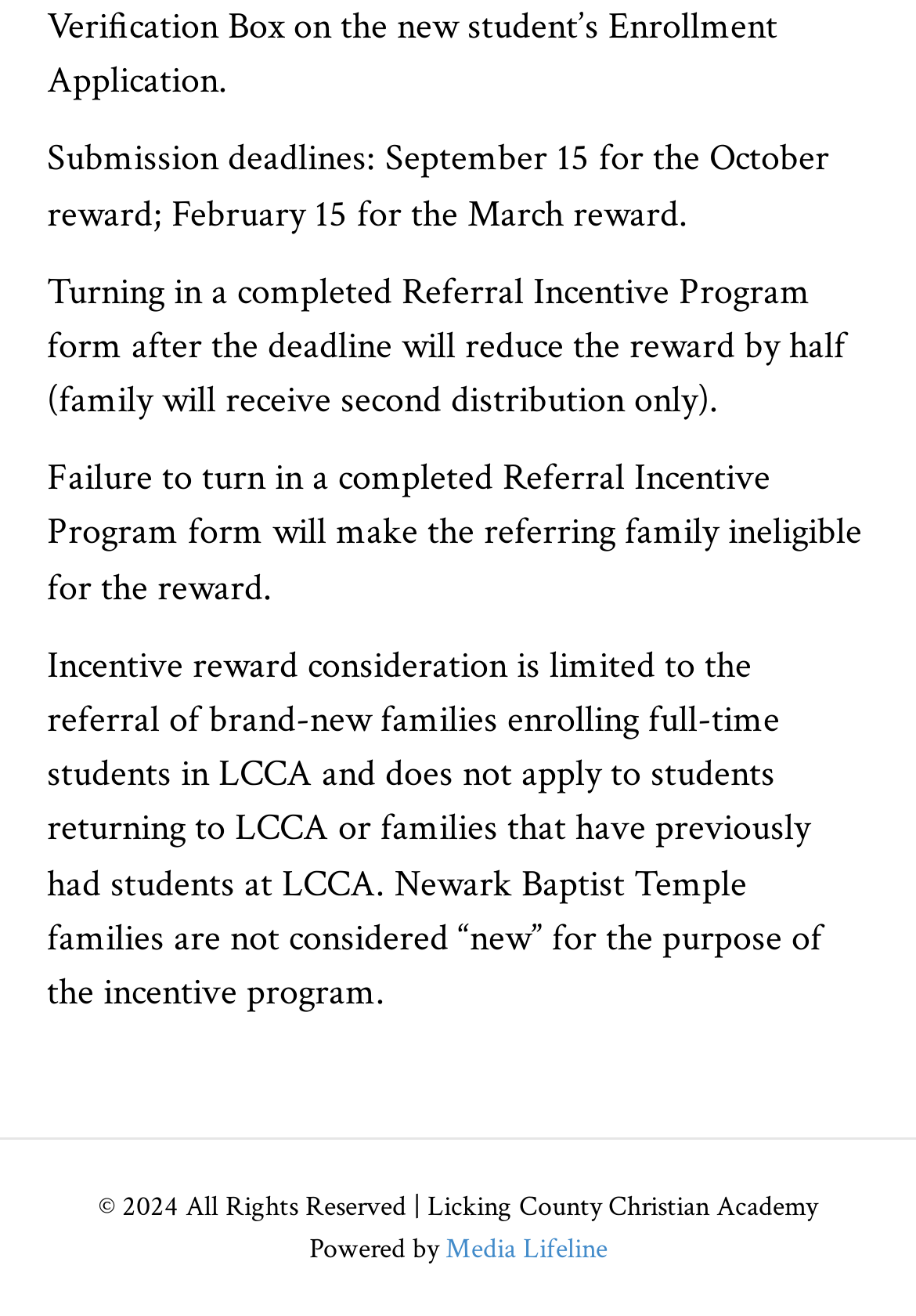What is the deadline for the October reward?
Give a detailed response to the question by analyzing the screenshot.

The deadline for the October reward can be found in the first StaticText element, which states 'Submission deadlines: September 15 for the October reward; February 15 for the March reward.'